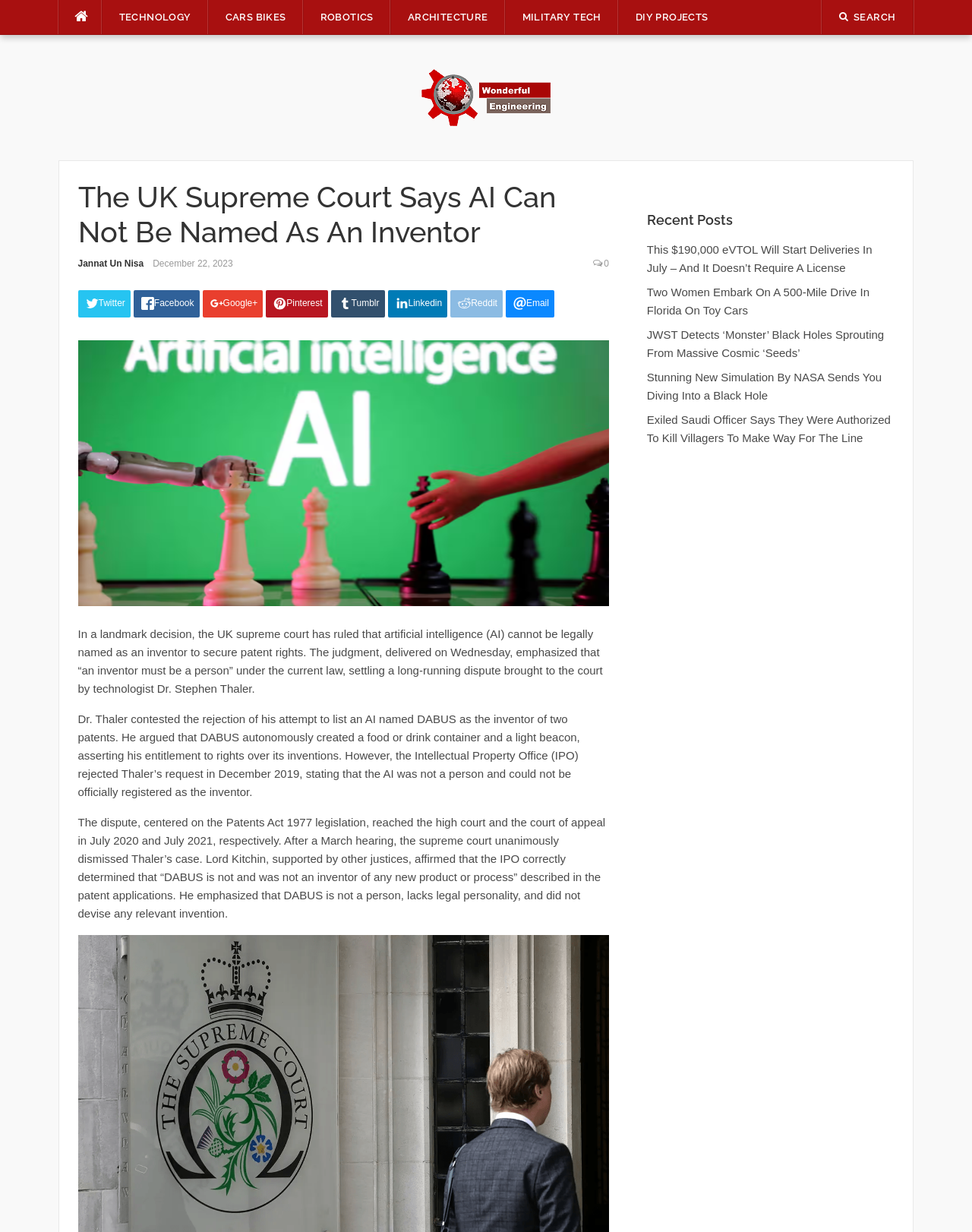Please identify the bounding box coordinates of the clickable element to fulfill the following instruction: "Click on TECHNOLOGY link". The coordinates should be four float numbers between 0 and 1, i.e., [left, top, right, bottom].

[0.105, 0.0, 0.214, 0.028]